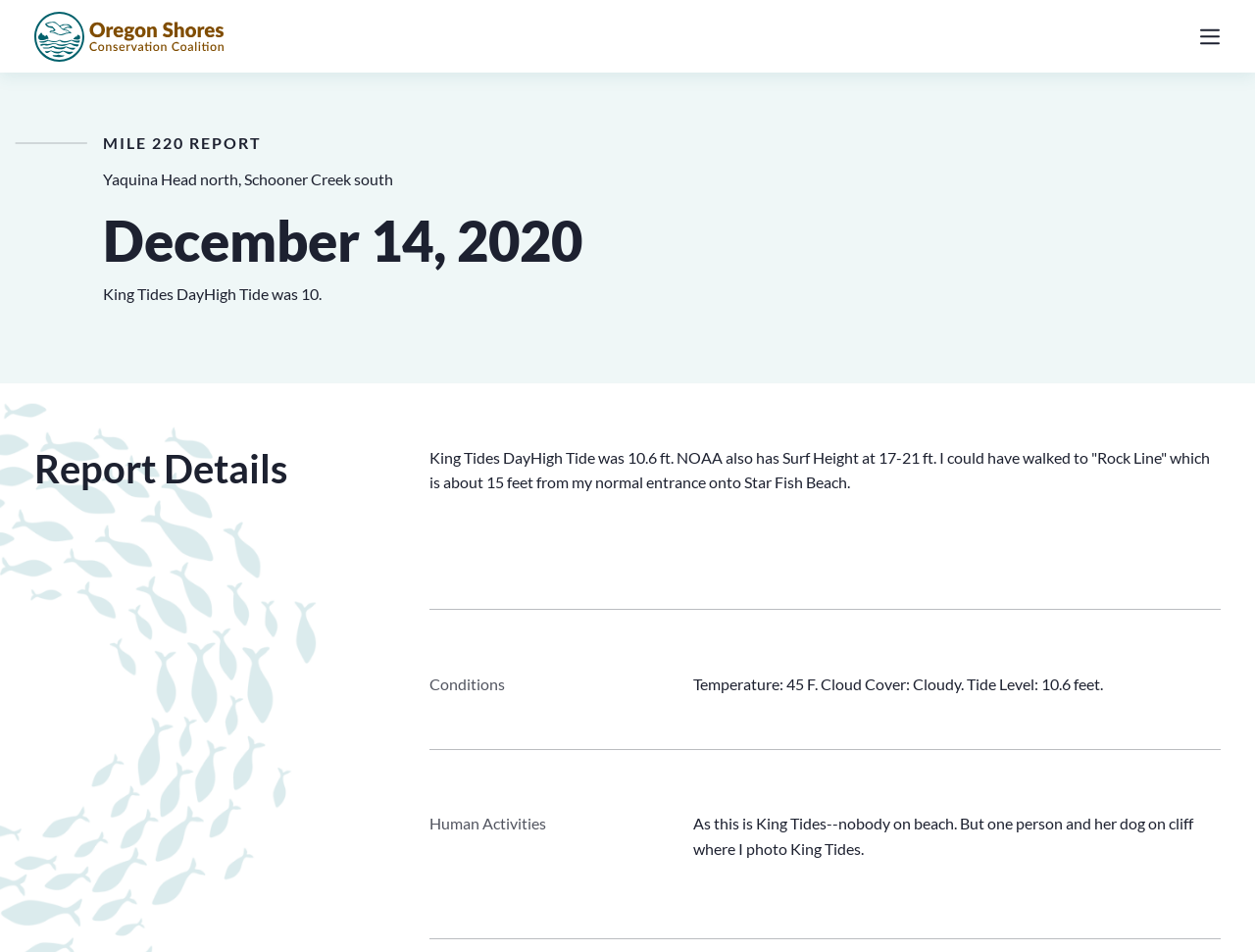What is the high tide level reported?
Based on the image, answer the question in a detailed manner.

I found the answer by looking at the 'Report Details' section, where it says 'King Tides DayHigh Tide was 10.6 ft.'